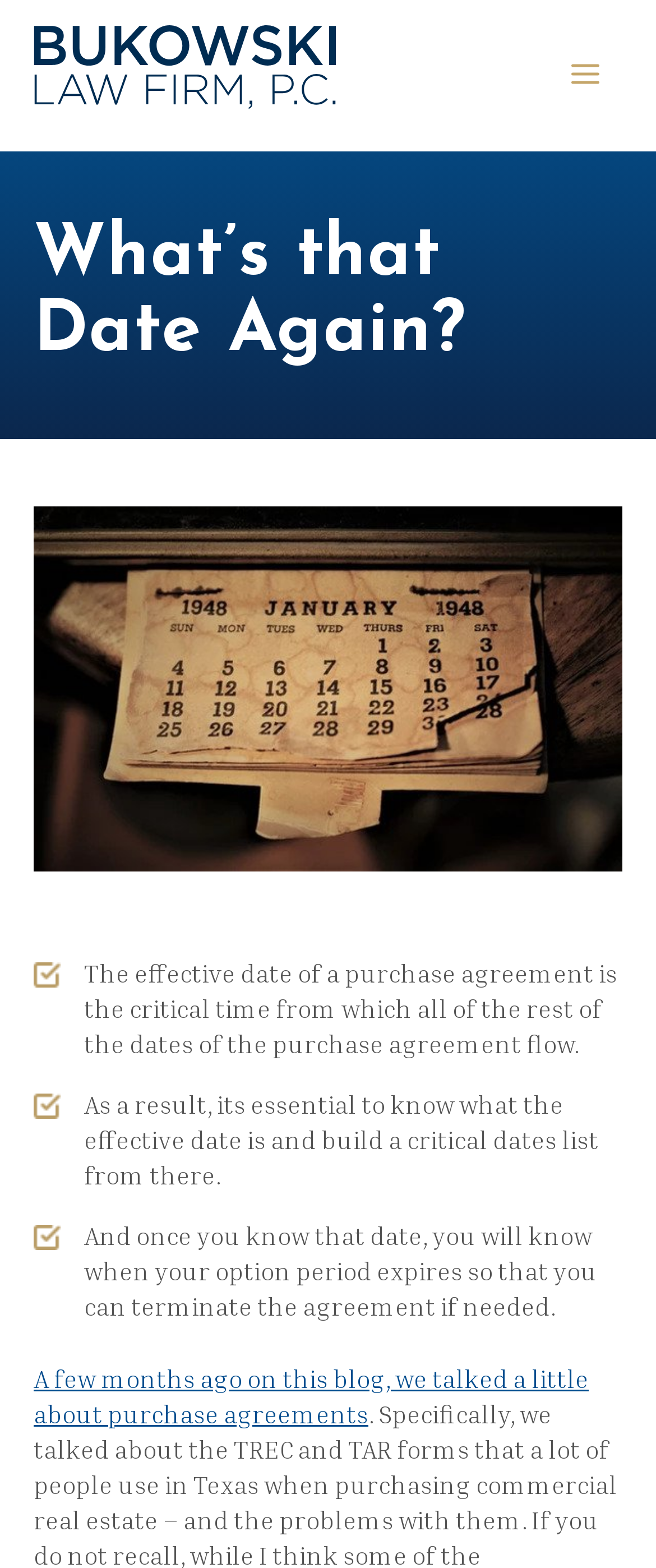Can you identify and provide the main heading of the webpage?

What’s that Date Again?